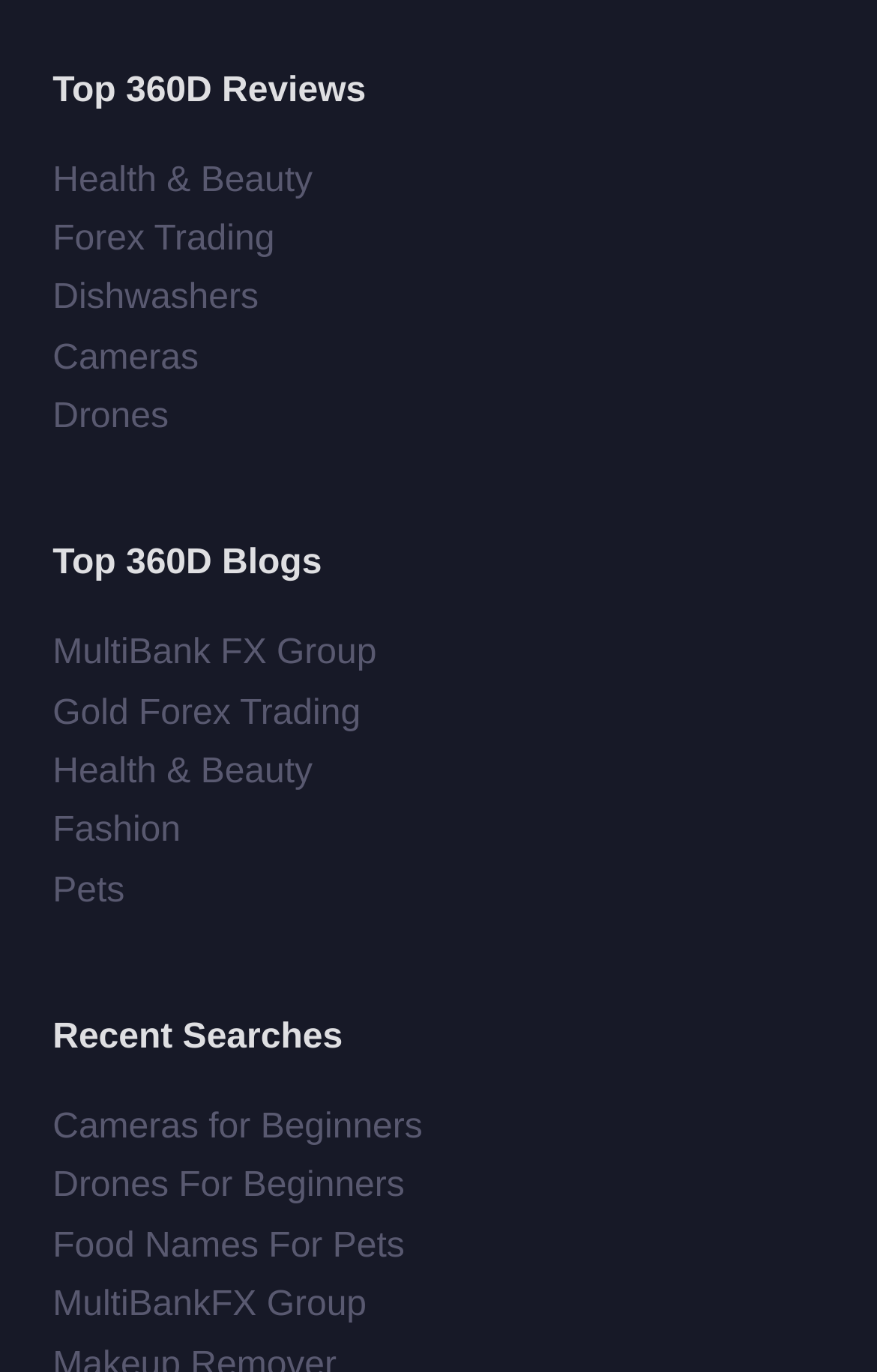Please identify the bounding box coordinates of the area that needs to be clicked to follow this instruction: "Click on Health & Beauty".

[0.06, 0.117, 0.356, 0.145]